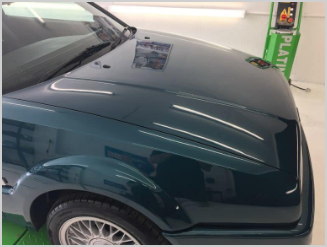Explain the details of the image you are viewing.

The image features a close-up view of a classic vehicle, specifically focusing on the shiny, teal-colored hood of a car that appears to be a 1992 VW Corrado G60. The smooth surface reflects bright overhead lights, showcasing the meticulous detailing and pristine condition of the paintwork. In the background, hints of a clean, well-lit garage can be seen, with green signage indicating a professional detailing service, likely underscoring the quality of work done on this iconic 90's car. The image embodies the passion for car care, emphasizing both the vehicle's historic significance and the attention to detail provided by skilled professionals.